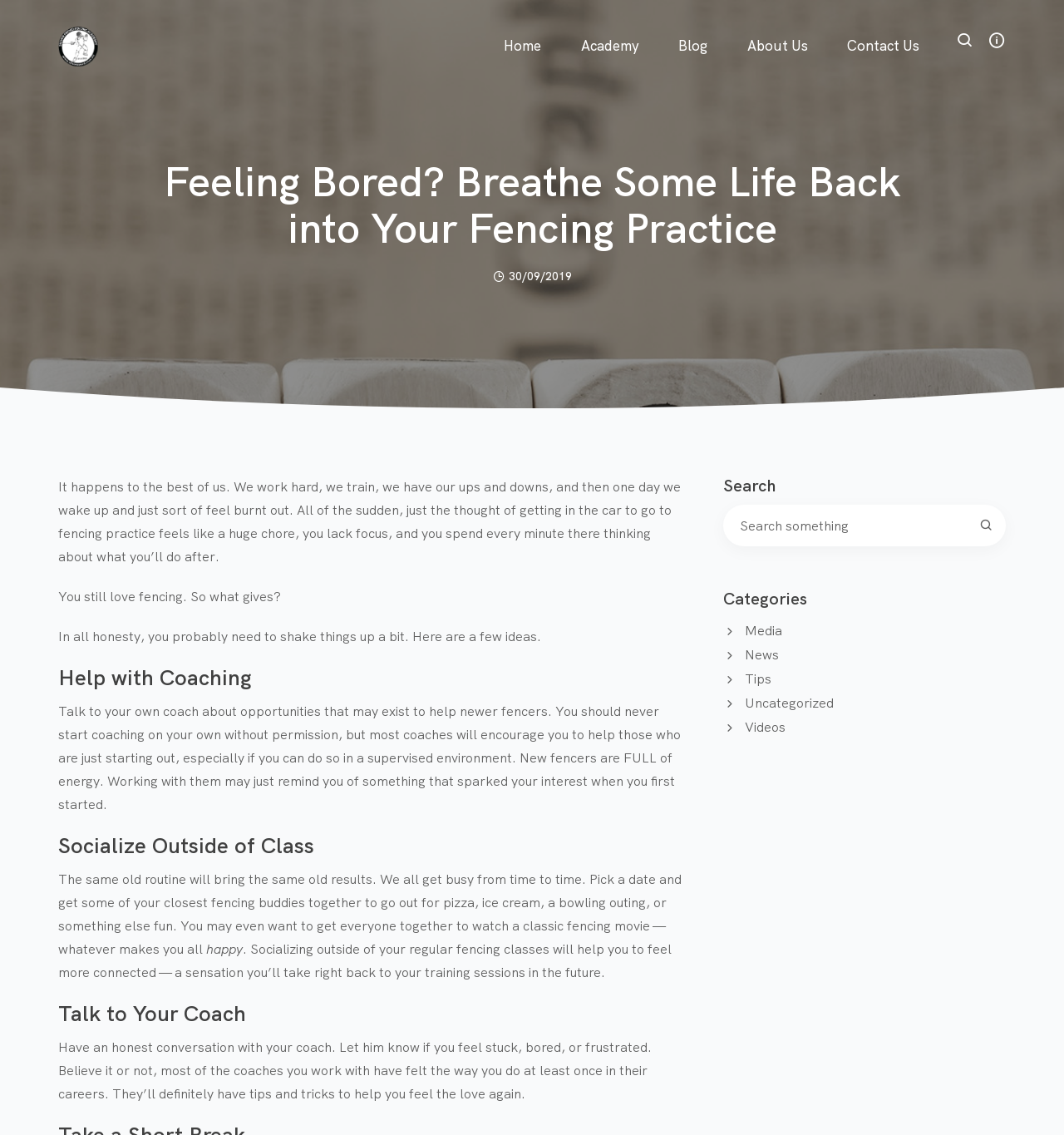Identify the bounding box for the UI element described as: "About Us". Ensure the coordinates are four float numbers between 0 and 1, formatted as [left, top, right, bottom].

[0.684, 0.004, 0.778, 0.041]